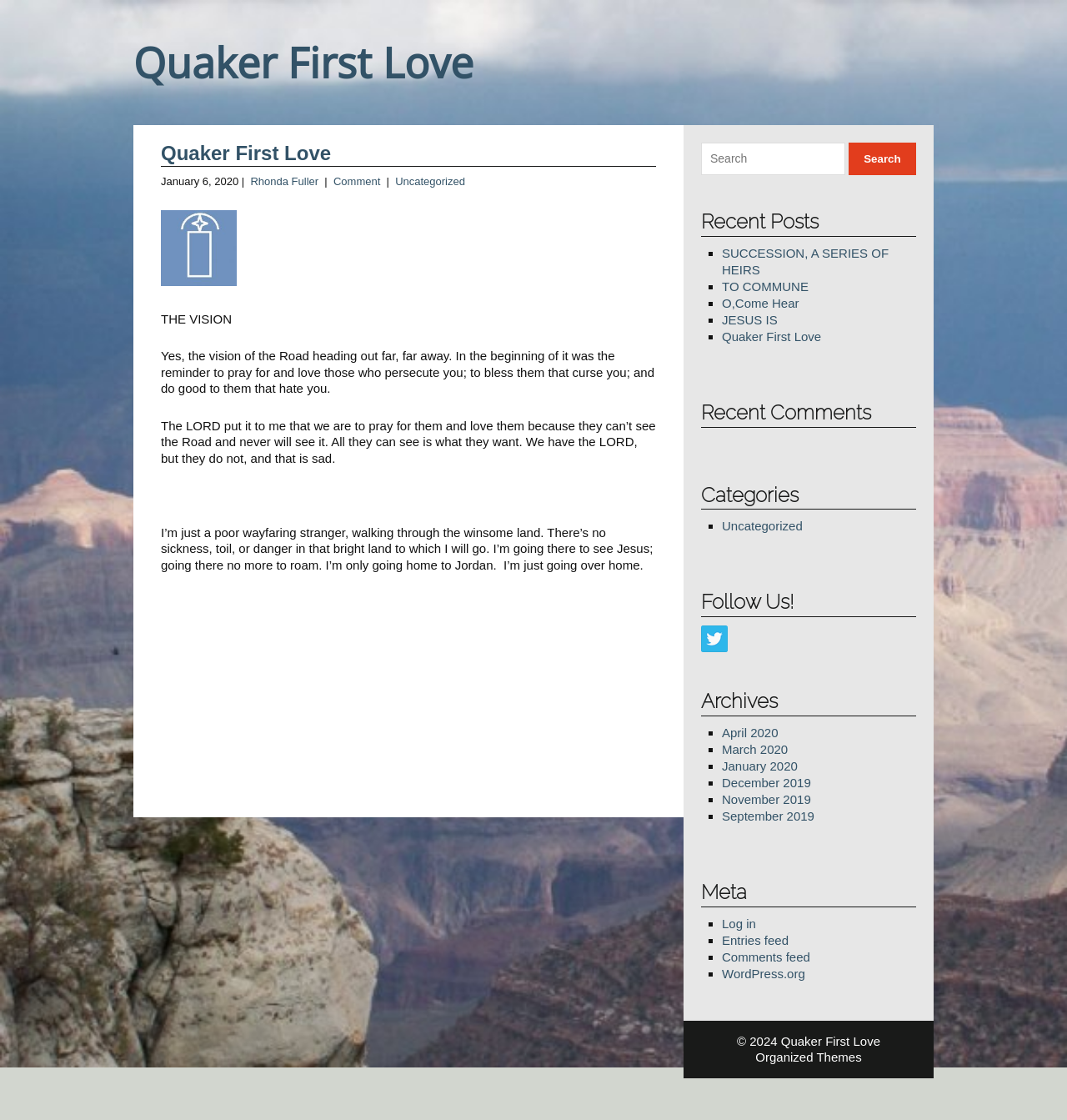Using the details in the image, give a detailed response to the question below:
What is the title of the article?

The title of the article can be found in the heading element with the text 'Quaker First Love' which is located at the top of the webpage.